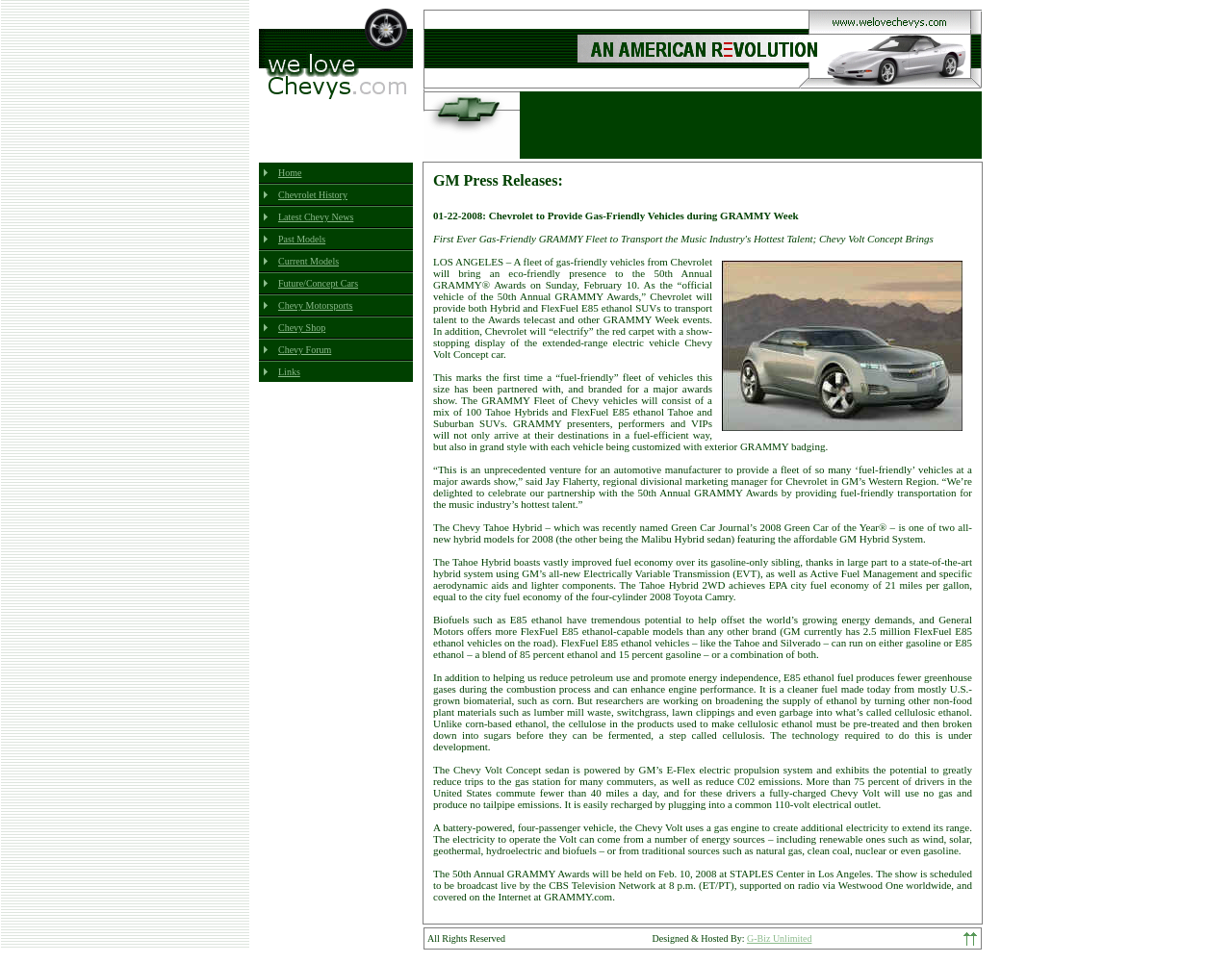How many images are on the webpage?
Look at the image and respond with a single word or a short phrase.

Multiple